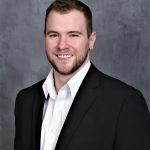What is the purpose of this portrait?
Look at the image and respond with a single word or a short phrase.

To promote leadership and expertise